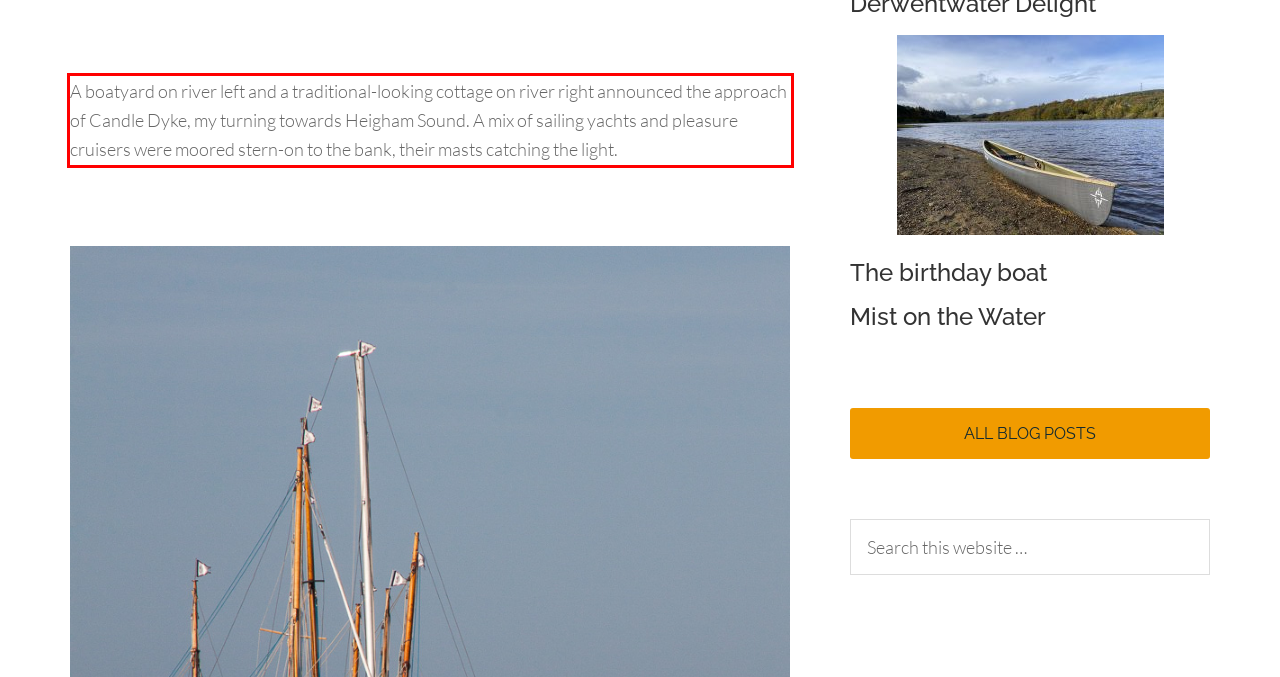Using the provided webpage screenshot, identify and read the text within the red rectangle bounding box.

A boatyard on river left and a traditional-looking cottage on river right announced the approach of Candle Dyke, my turning towards Heigham Sound. A mix of sailing yachts and pleasure cruisers were moored stern-on to the bank, their masts catching the light.